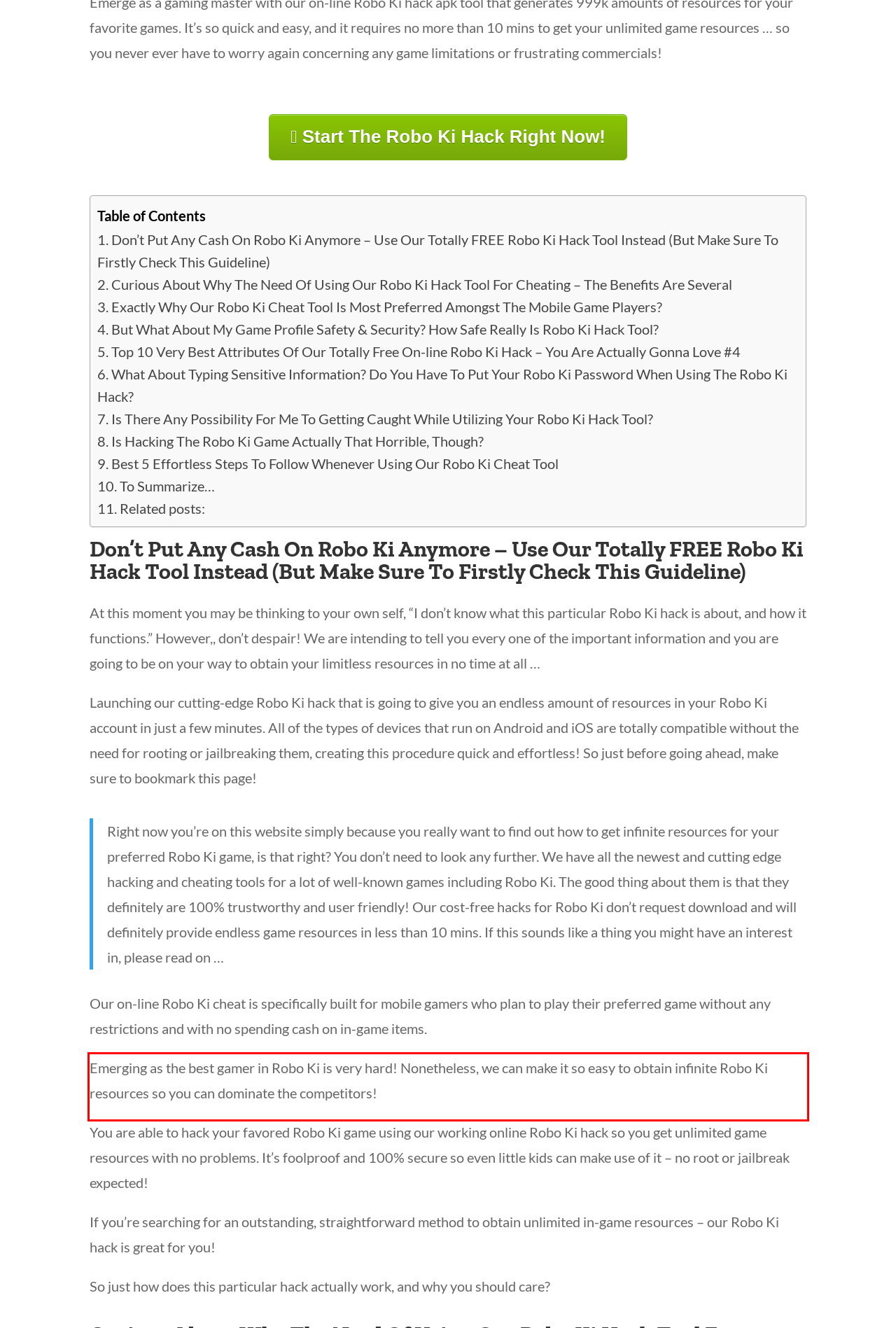View the screenshot of the webpage and identify the UI element surrounded by a red bounding box. Extract the text contained within this red bounding box.

Emerging as the best gamer in Robo Ki is very hard! Nonetheless, we can make it so easy to obtain infinite Robo Ki resources so you can dominate the competitors!